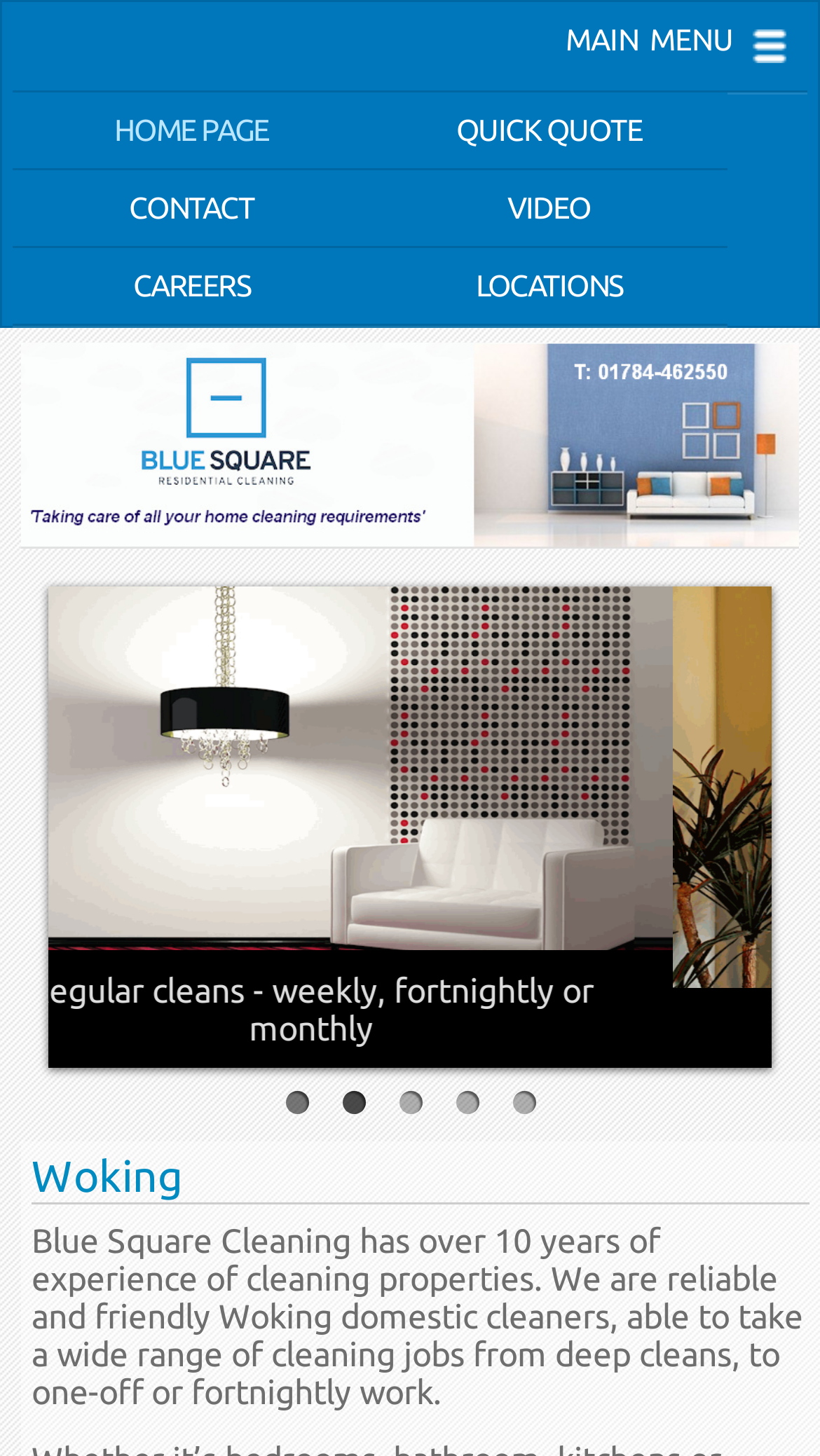Please specify the bounding box coordinates of the clickable section necessary to execute the following command: "view careers".

[0.015, 0.17, 0.452, 0.222]